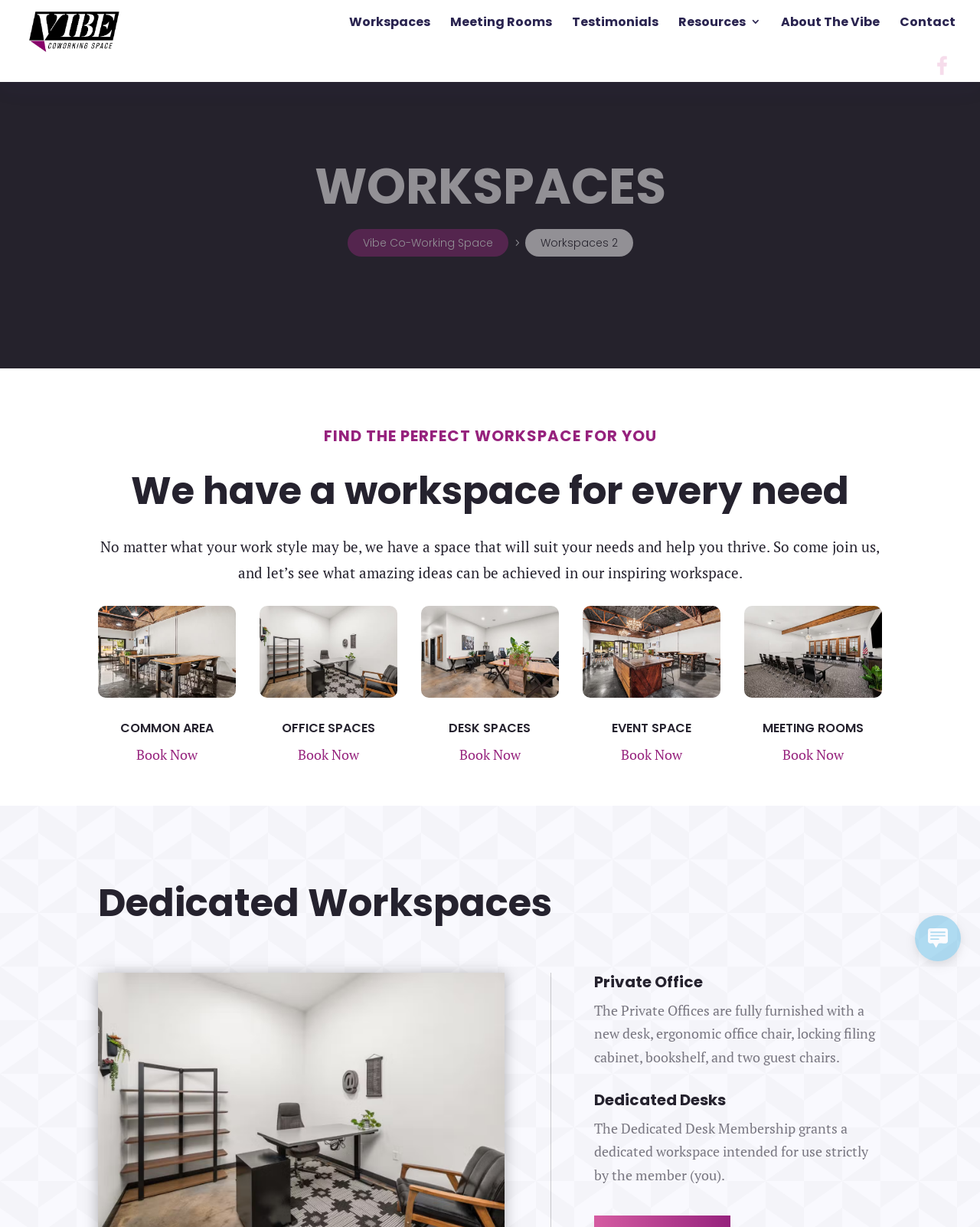Please specify the coordinates of the bounding box for the element that should be clicked to carry out this instruction: "View About The Vibe". The coordinates must be four float numbers between 0 and 1, formatted as [left, top, right, bottom].

[0.797, 0.009, 0.898, 0.039]